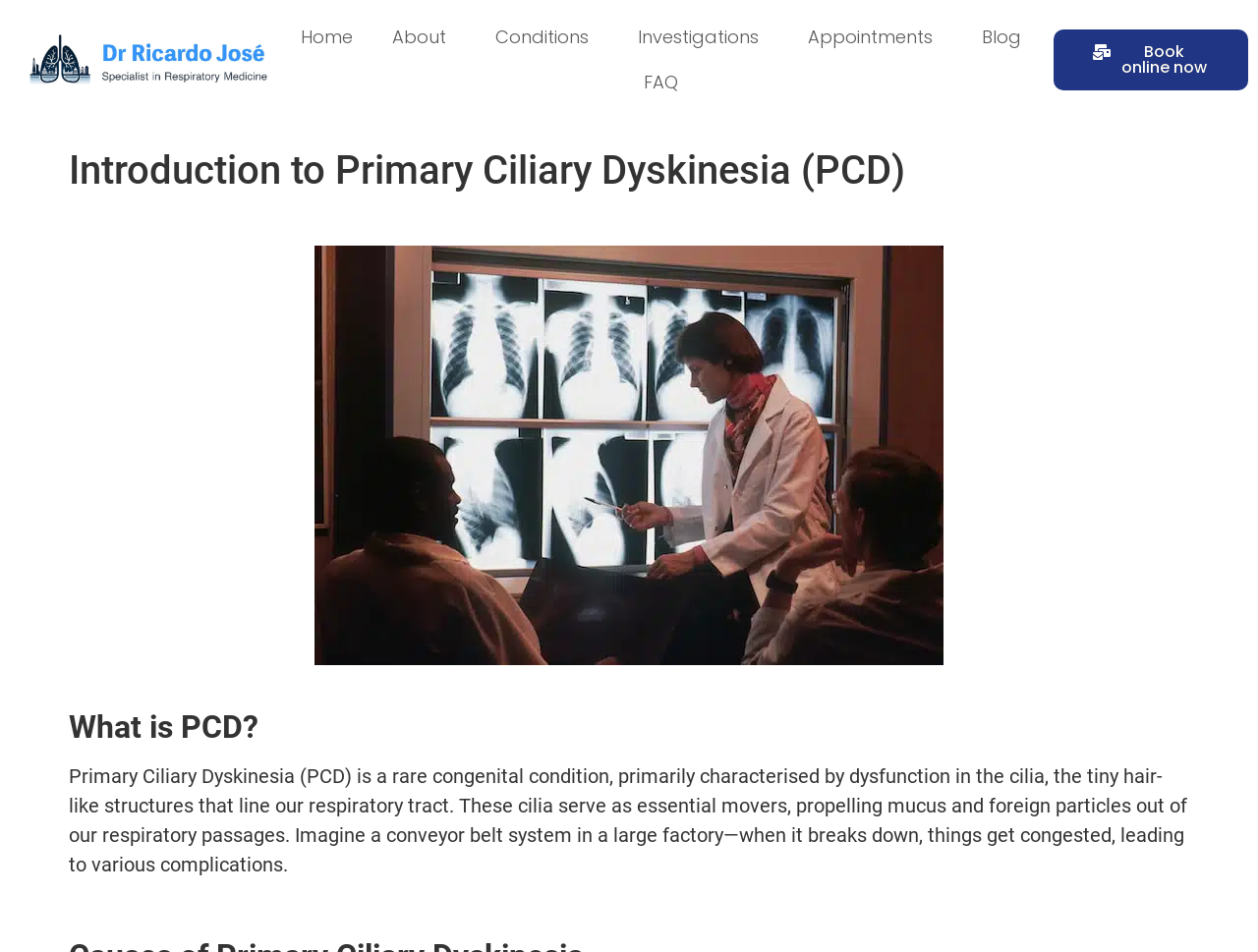What is the purpose of the cilia? Analyze the screenshot and reply with just one word or a short phrase.

propelling mucus and foreign particles out